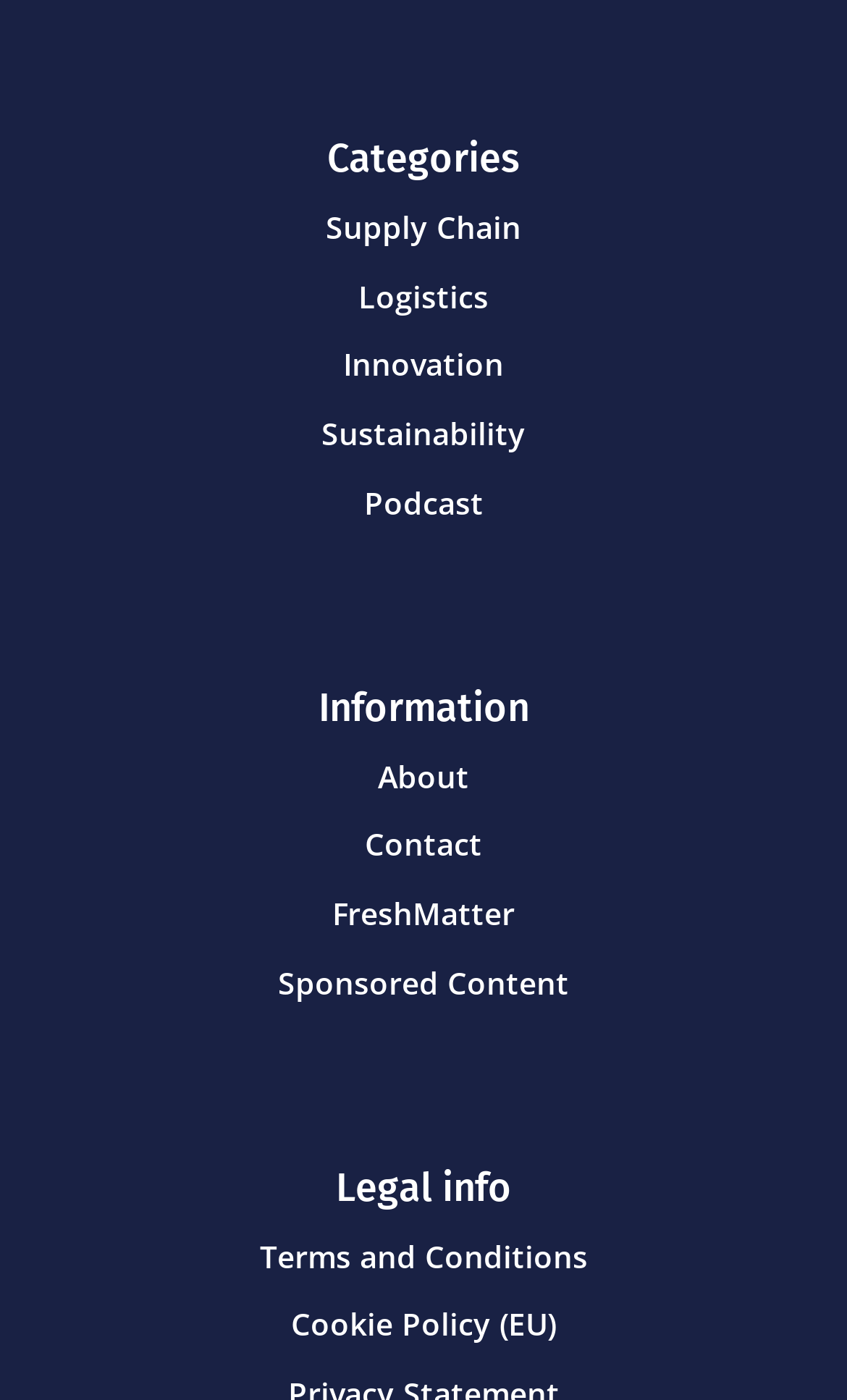Can you provide the bounding box coordinates for the element that should be clicked to implement the instruction: "Explore supply chain"?

[0.385, 0.147, 0.615, 0.176]